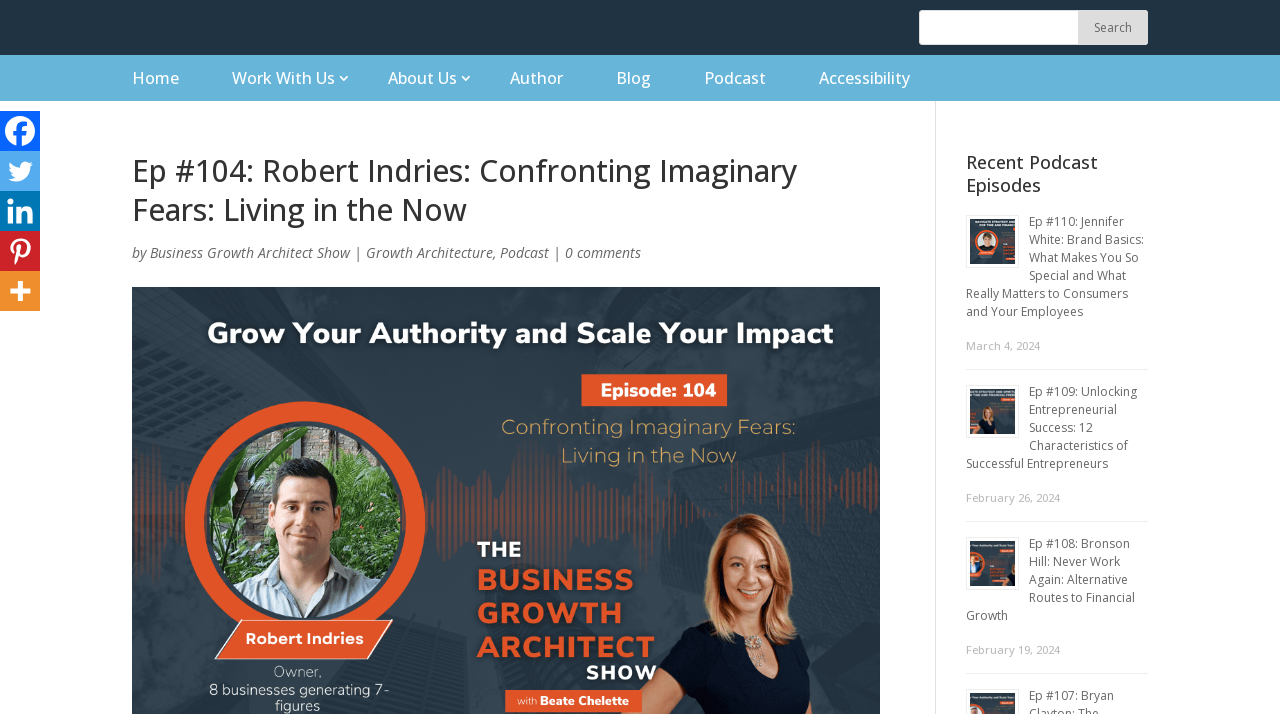Using the description: "aria-label="Pinterest" title="Pinterest"", identify the bounding box of the corresponding UI element in the screenshot.

[0.0, 0.324, 0.031, 0.38]